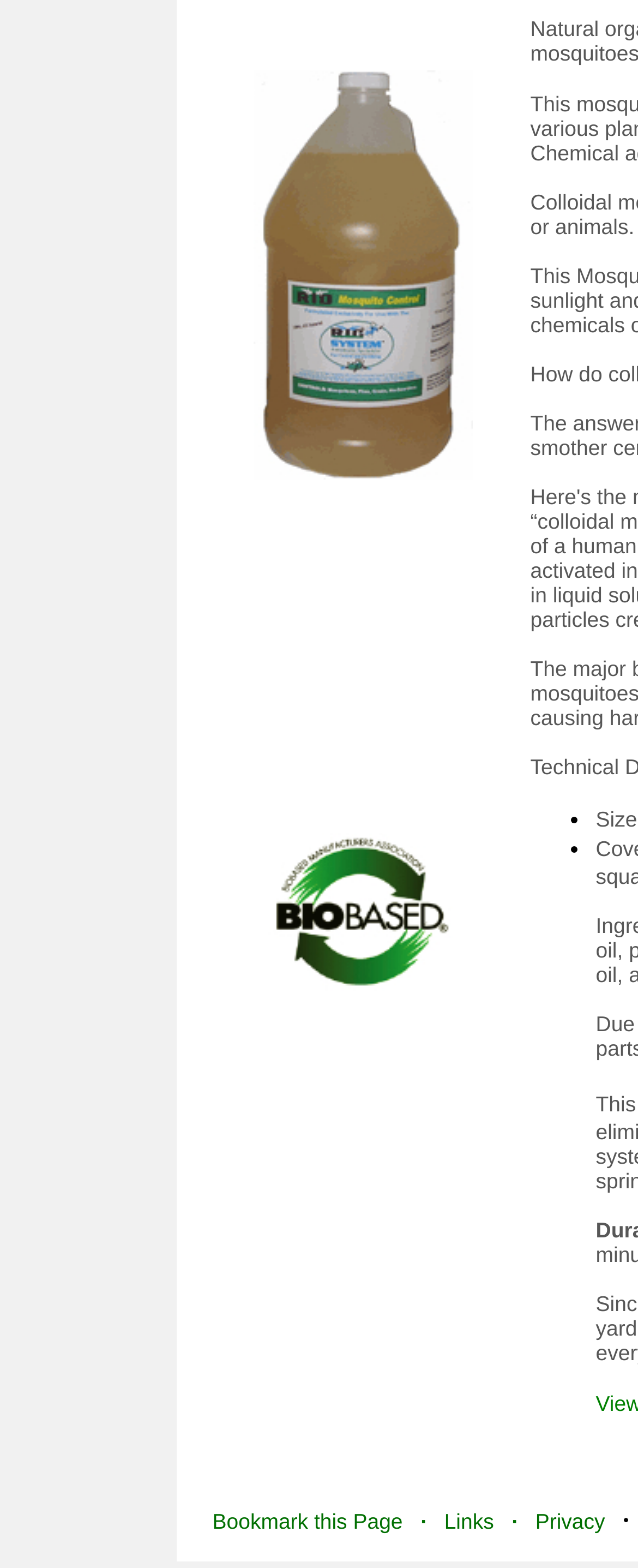Locate the bounding box of the UI element defined by this description: "Privacy". The coordinates should be given as four float numbers between 0 and 1, formatted as [left, top, right, bottom].

[0.839, 0.961, 0.948, 0.979]